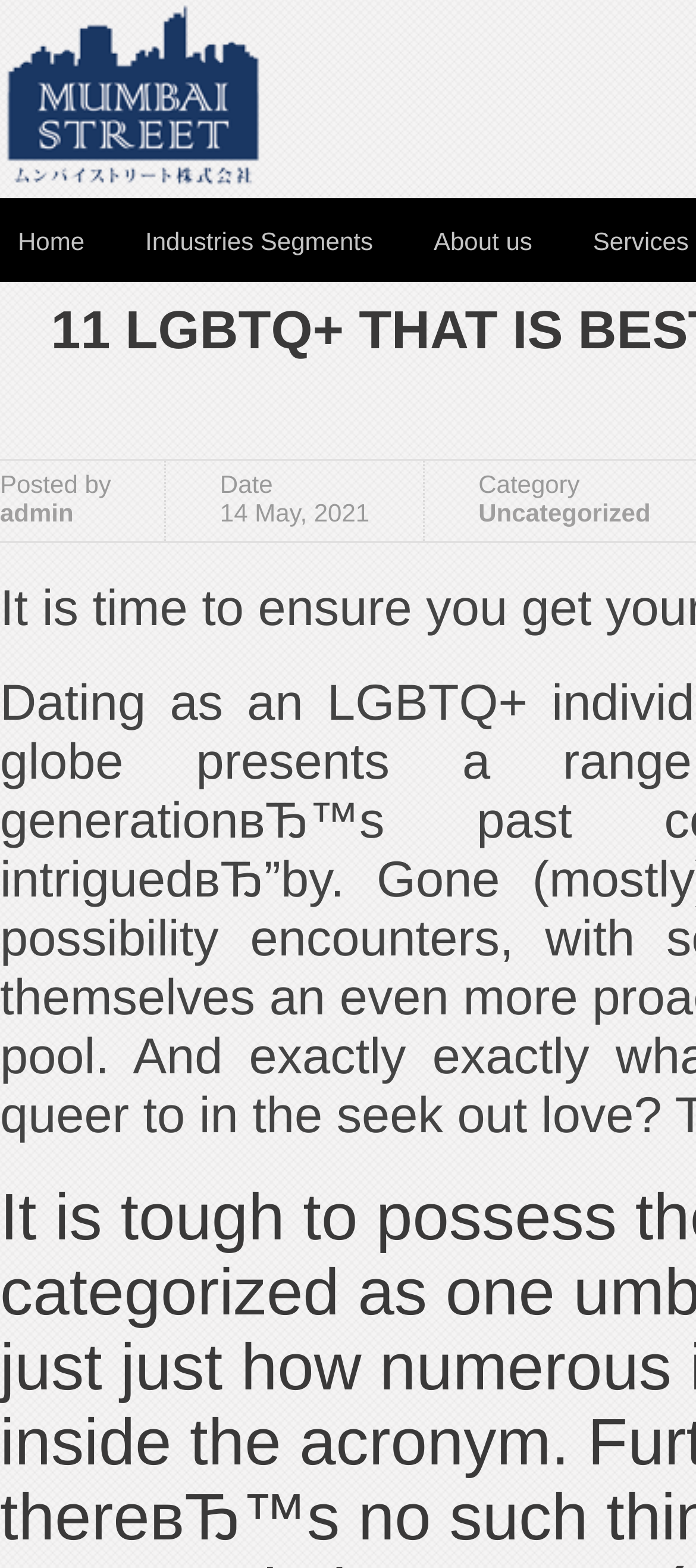What is the date of the post?
Look at the image and respond to the question as thoroughly as possible.

I found the date of the post by looking at the StaticText element with the text '14 May, 2021' which is located below the 'Date' label.